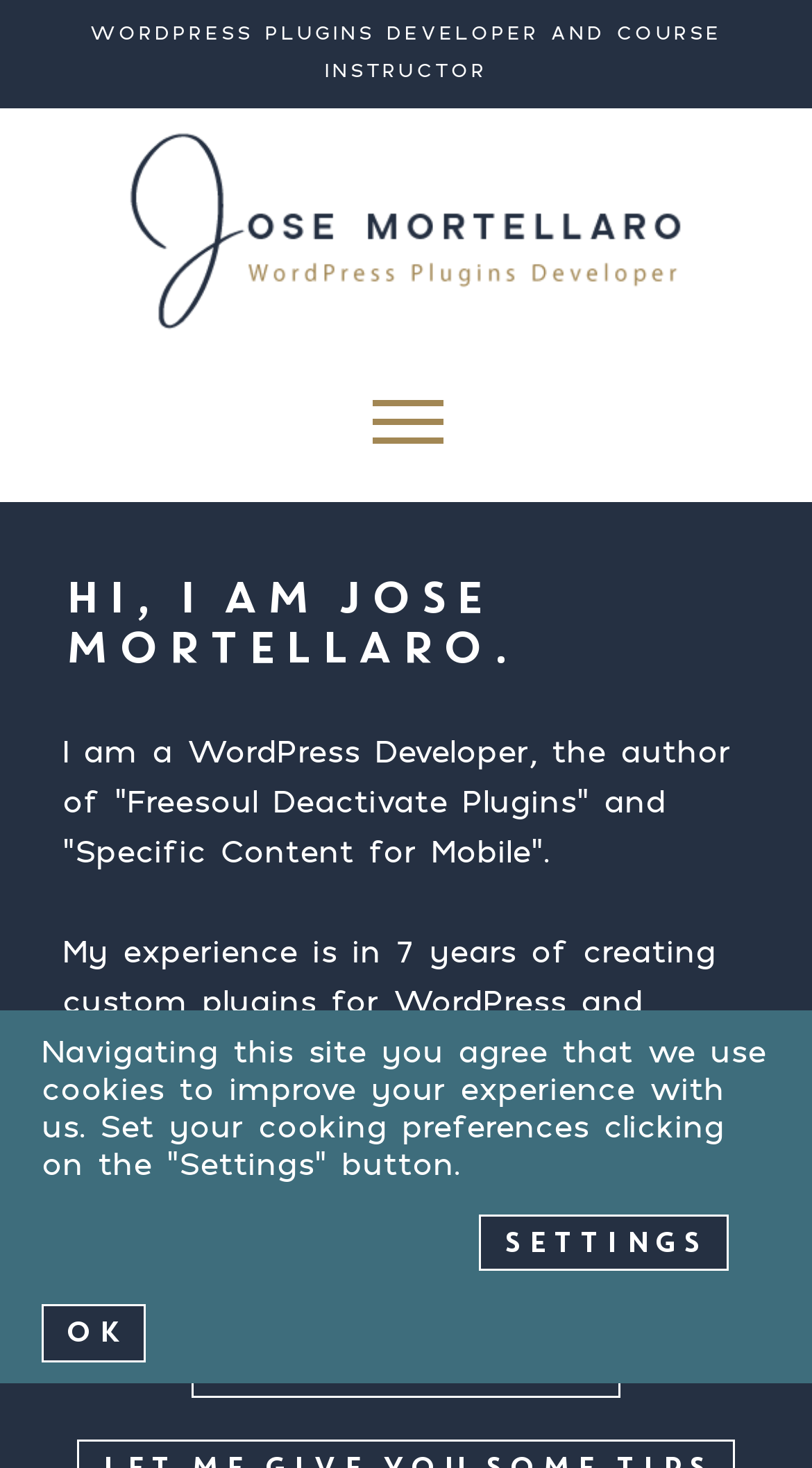Using the information from the screenshot, answer the following question thoroughly:
How many years of experience does the developer have?

The developer's experience is mentioned in the StaticText element 'My experience is in 7 years of creating custom plugins for WordPress and building websites that are efficient, fast, and perform excellently.' with bounding box coordinates [0.077, 0.634, 0.882, 0.763].